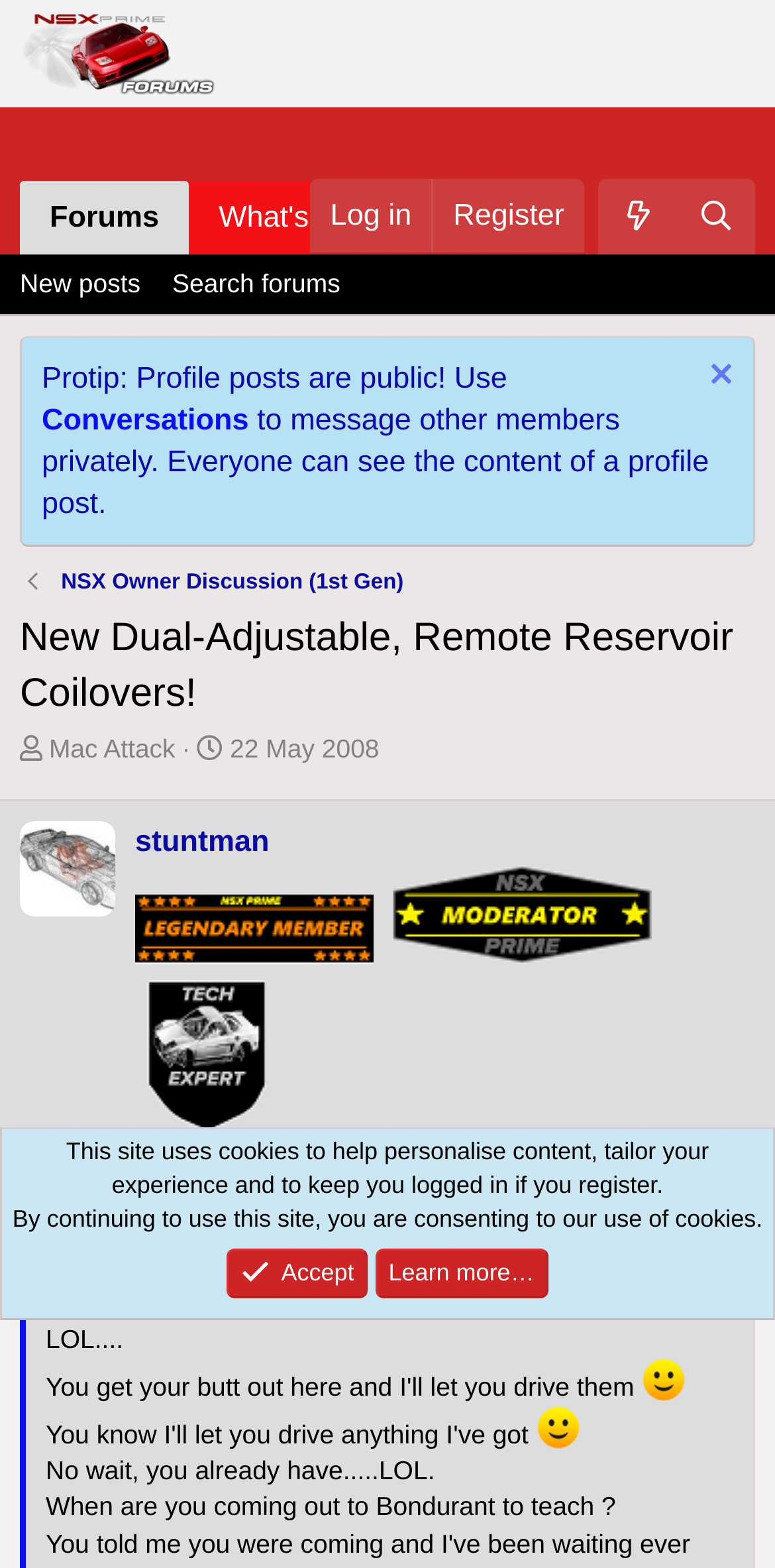Please provide the bounding box coordinates for the element that needs to be clicked to perform the following instruction: "Check the profile of 'stuntman'". The coordinates should be given as four float numbers between 0 and 1, i.e., [left, top, right, bottom].

[0.026, 0.524, 0.149, 0.585]